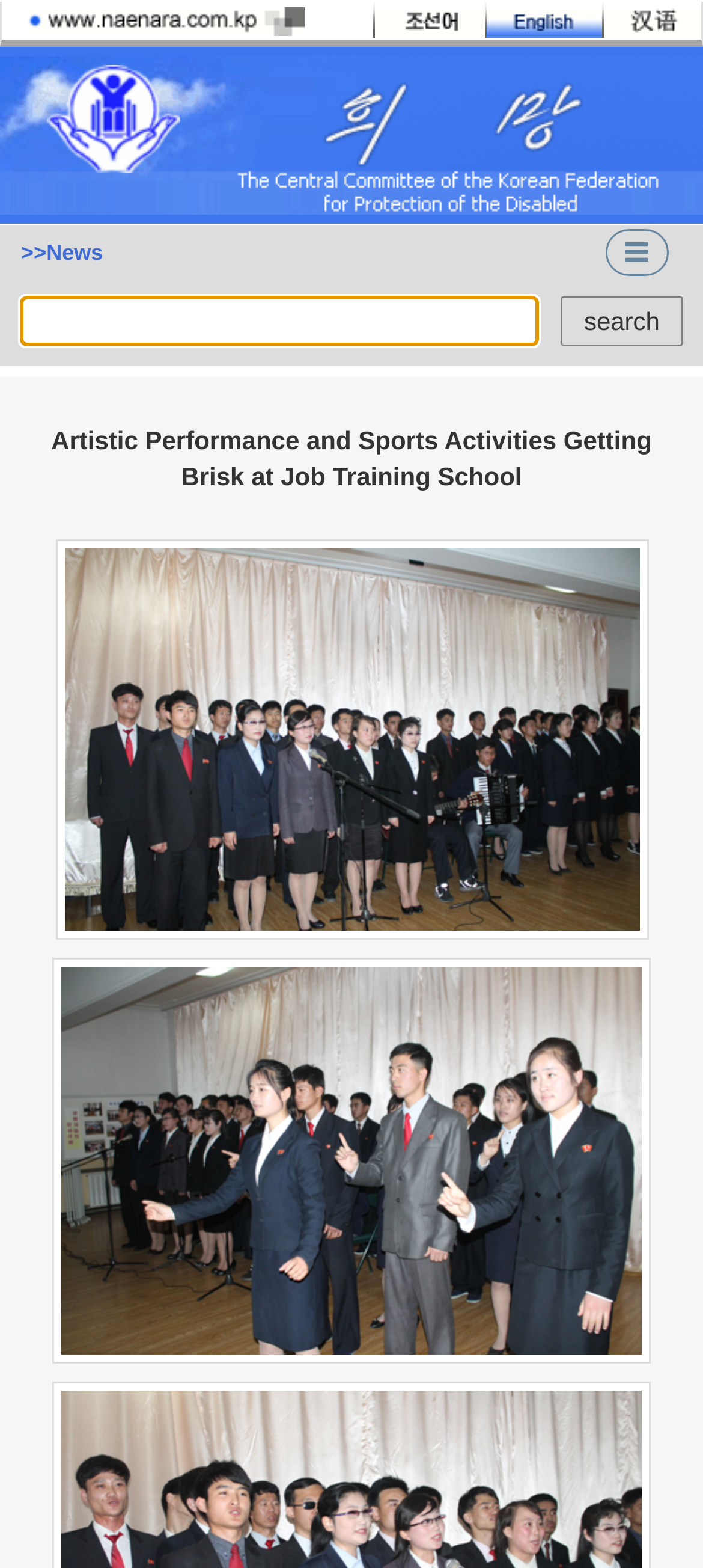From the element description: "parent_node: search name="search-content"", extract the bounding box coordinates of the UI element. The coordinates should be expressed as four float numbers between 0 and 1, in the order [left, top, right, bottom].

[0.028, 0.189, 0.767, 0.22]